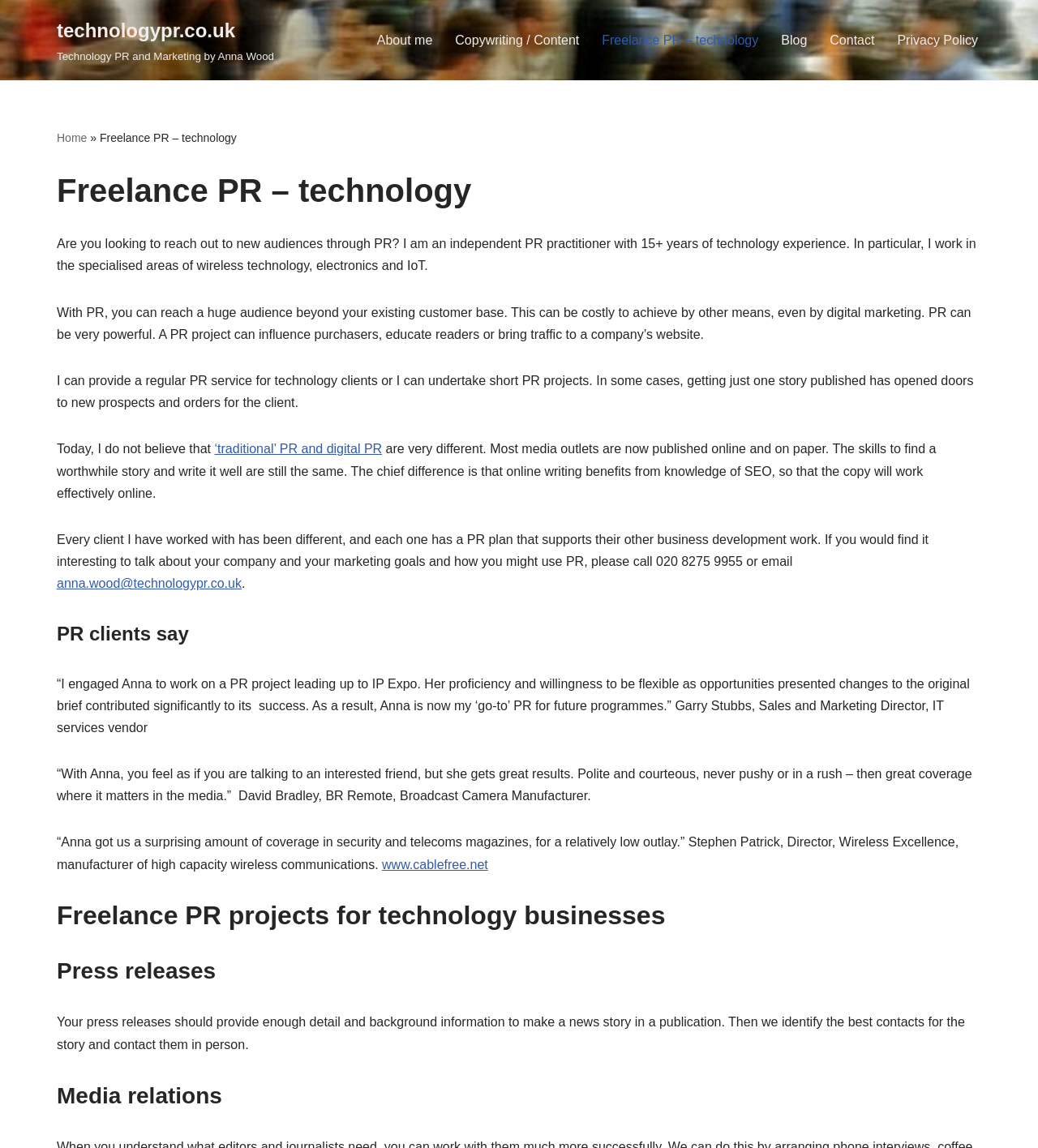Specify the bounding box coordinates of the region I need to click to perform the following instruction: "Learn more about freelance PR projects". The coordinates must be four float numbers in the range of 0 to 1, i.e., [left, top, right, bottom].

[0.055, 0.784, 0.945, 0.811]